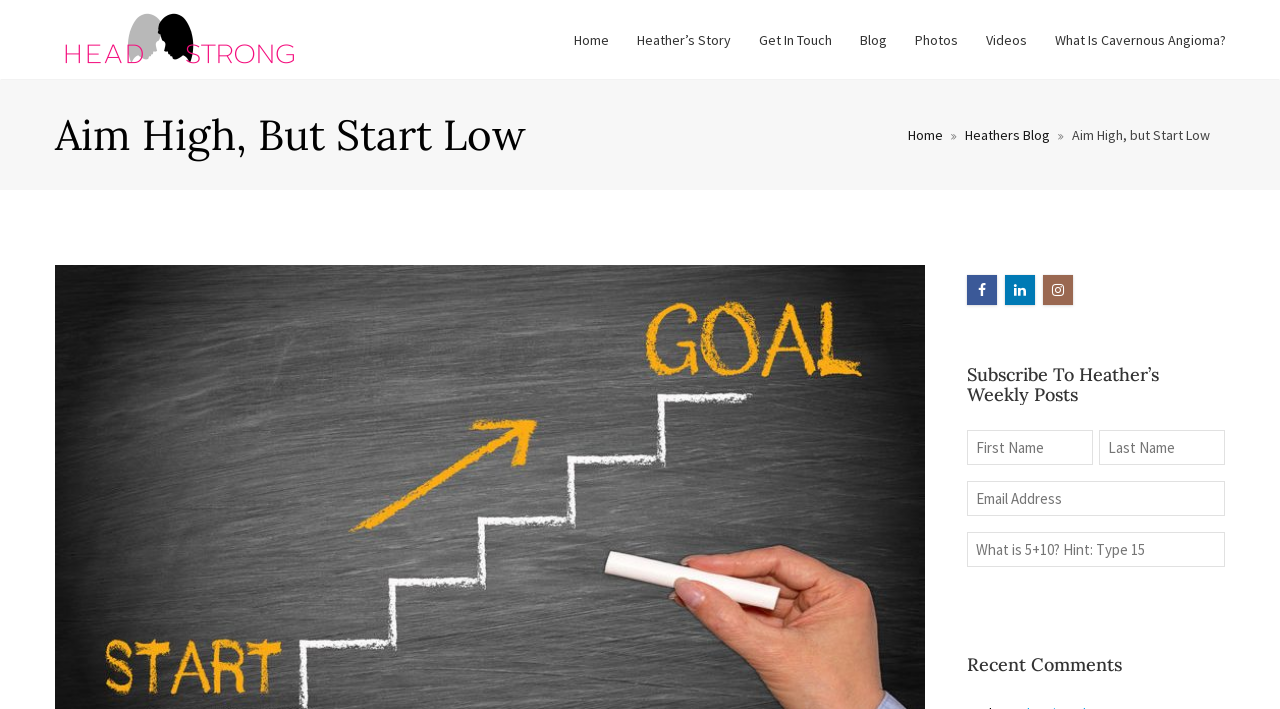How many social media links are there?
Answer the question using a single word or phrase, according to the image.

3